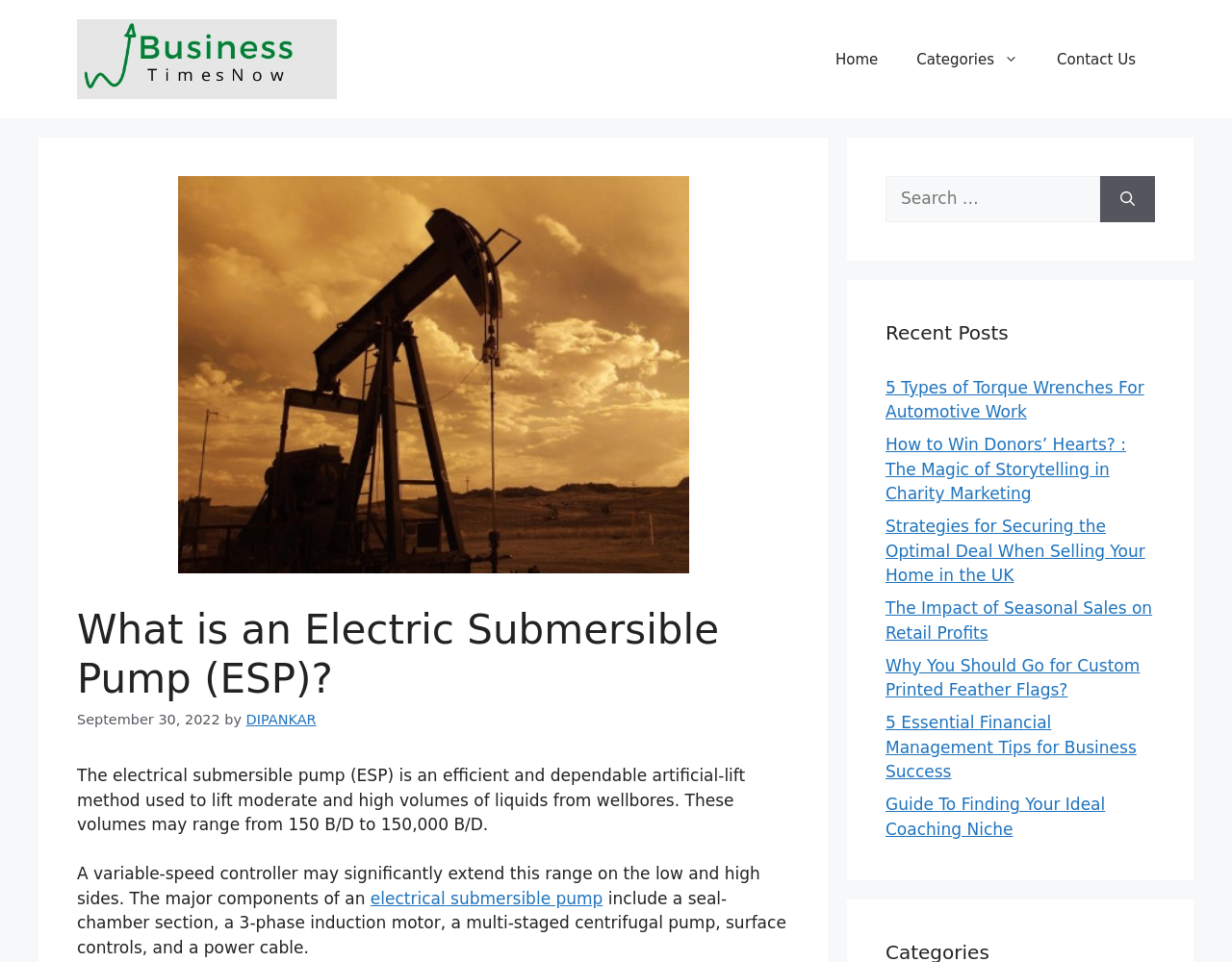Locate the bounding box of the UI element described in the following text: "parent_node: Search for: aria-label="Search"".

[0.893, 0.183, 0.938, 0.231]